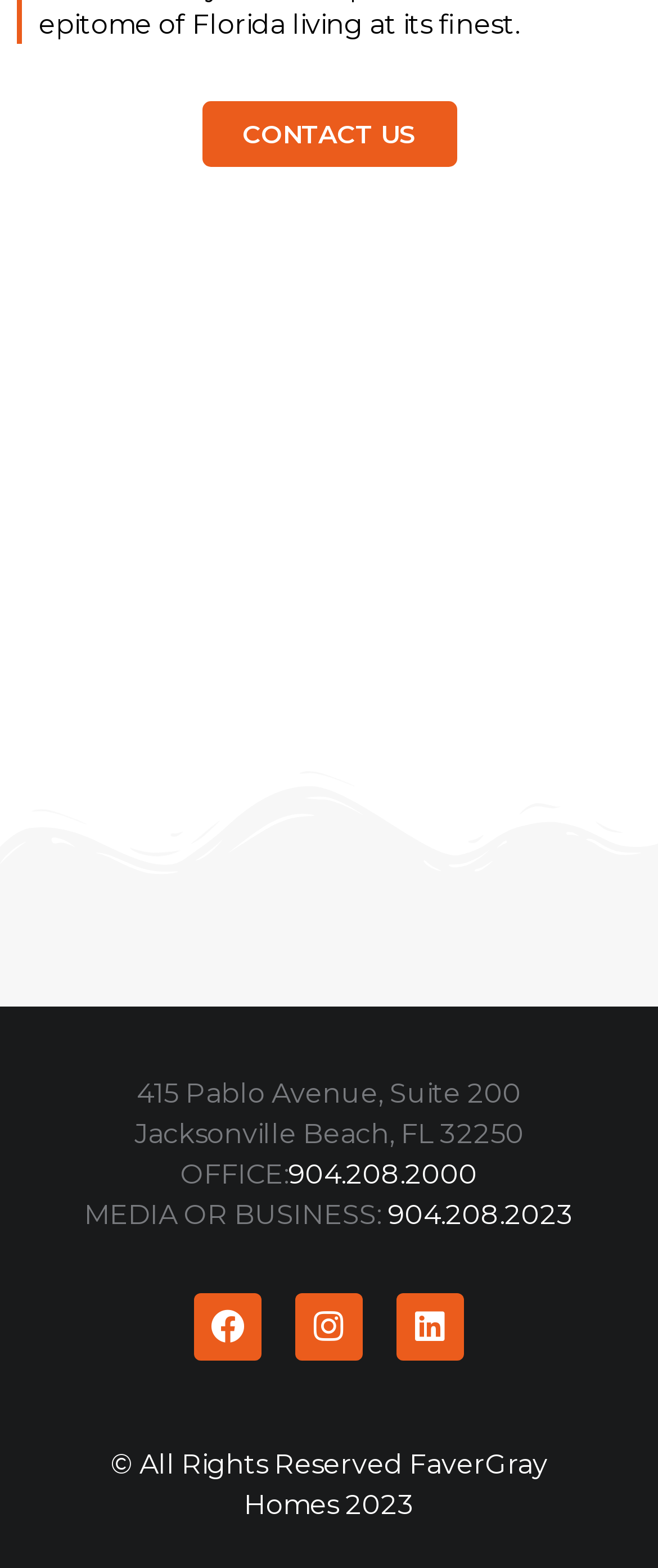What is the office address?
Answer with a single word or phrase, using the screenshot for reference.

415 Pablo Avenue, Suite 200 Jacksonville Beach, FL 32250